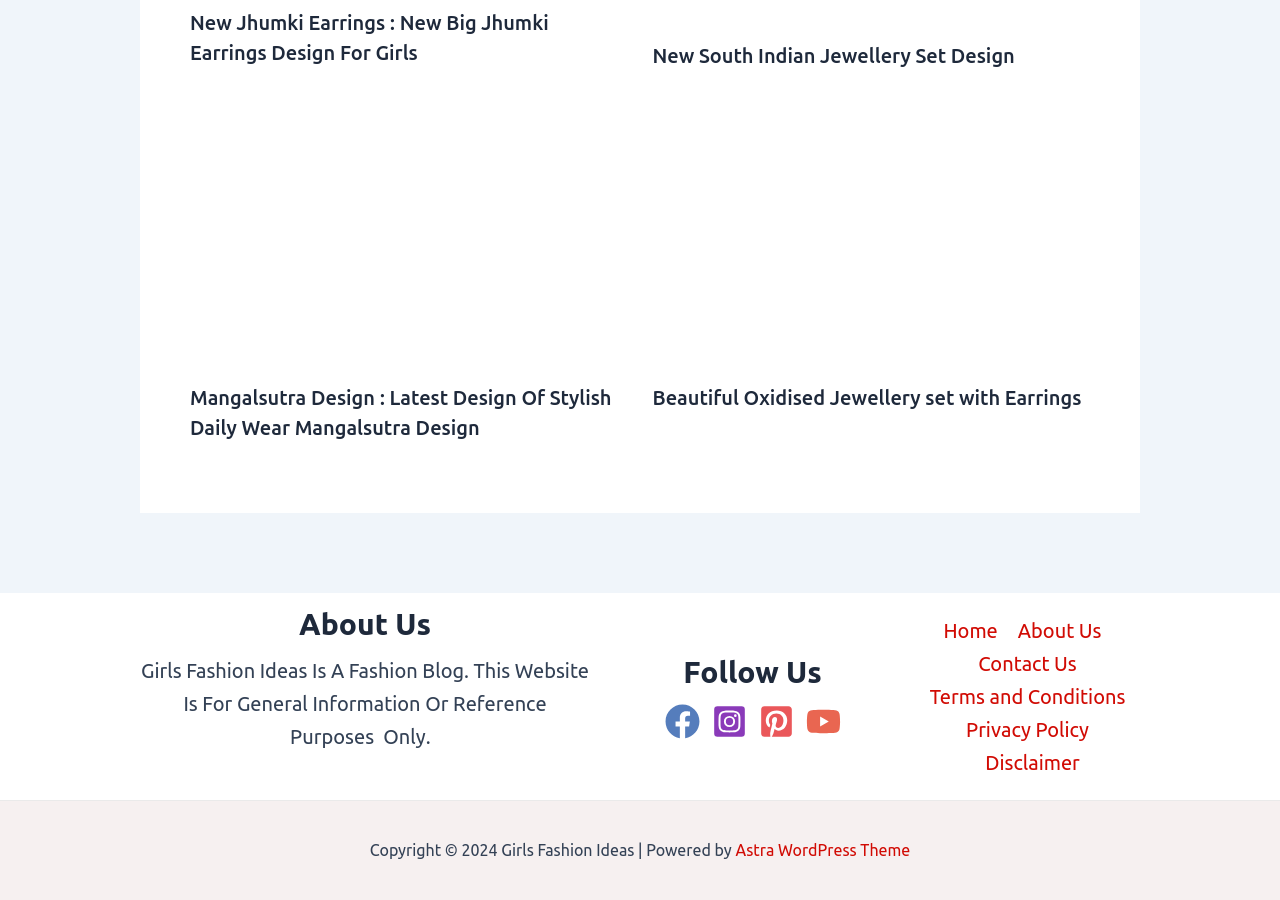Respond to the following question using a concise word or phrase: 
What is the purpose of the 'About Us' section?

General information